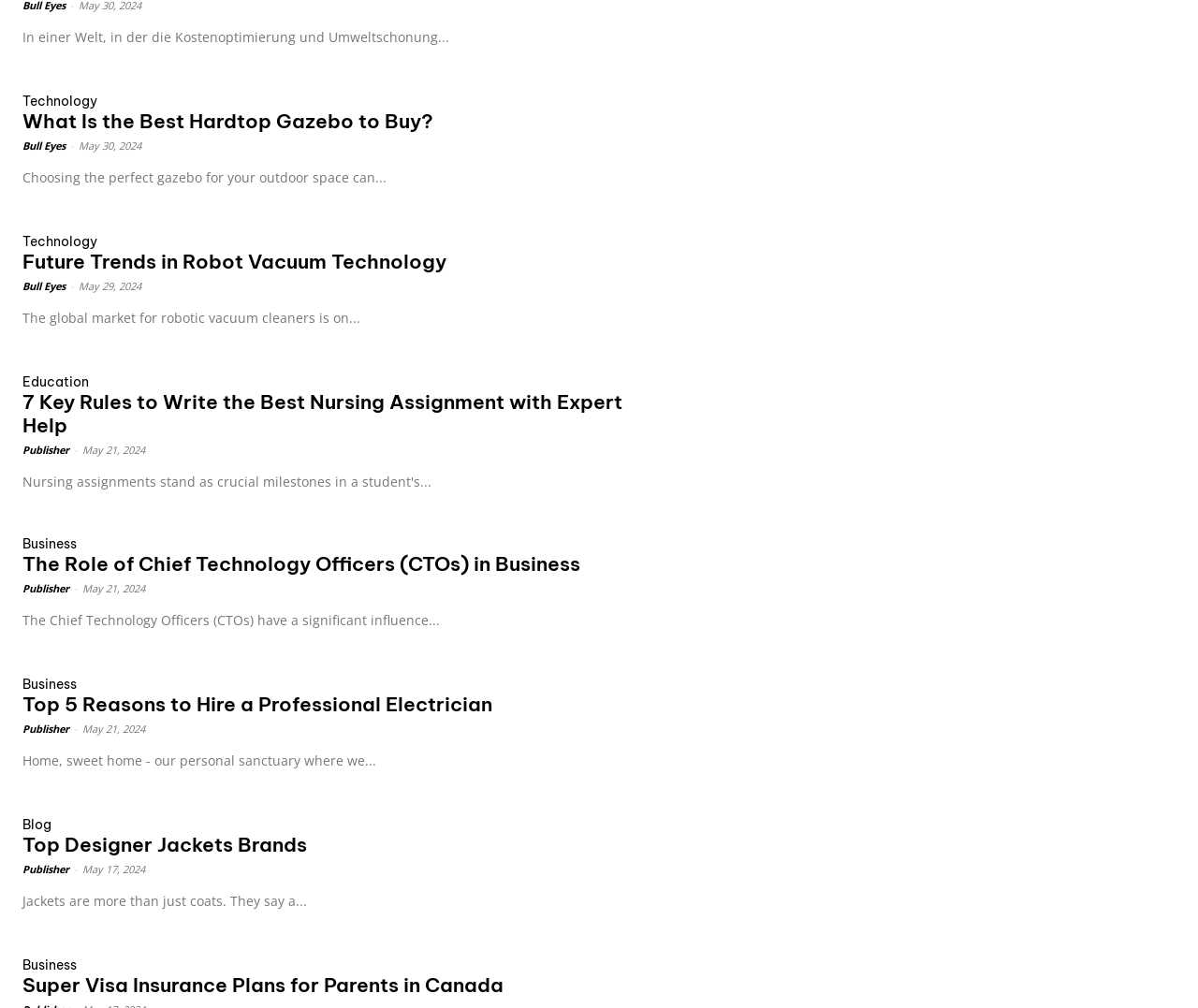Could you determine the bounding box coordinates of the clickable element to complete the instruction: "Read the article about 'Future Trends in Robot Vacuum Technology'"? Provide the coordinates as four float numbers between 0 and 1, i.e., [left, top, right, bottom].

[0.553, 0.221, 0.731, 0.327]